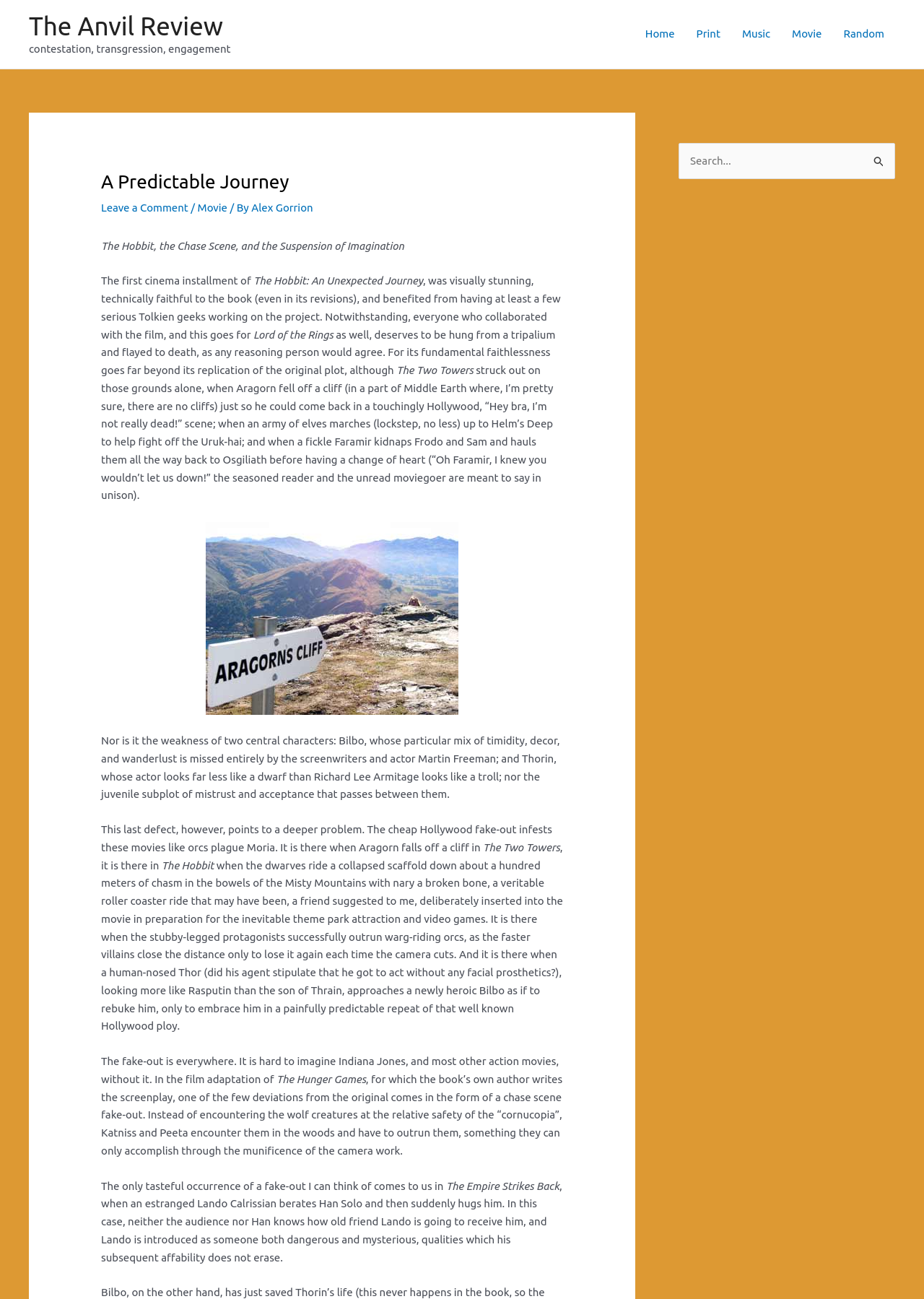Locate the bounding box coordinates of the element that needs to be clicked to carry out the instruction: "Search for something". The coordinates should be given as four float numbers ranging from 0 to 1, i.e., [left, top, right, bottom].

[0.734, 0.11, 0.969, 0.138]